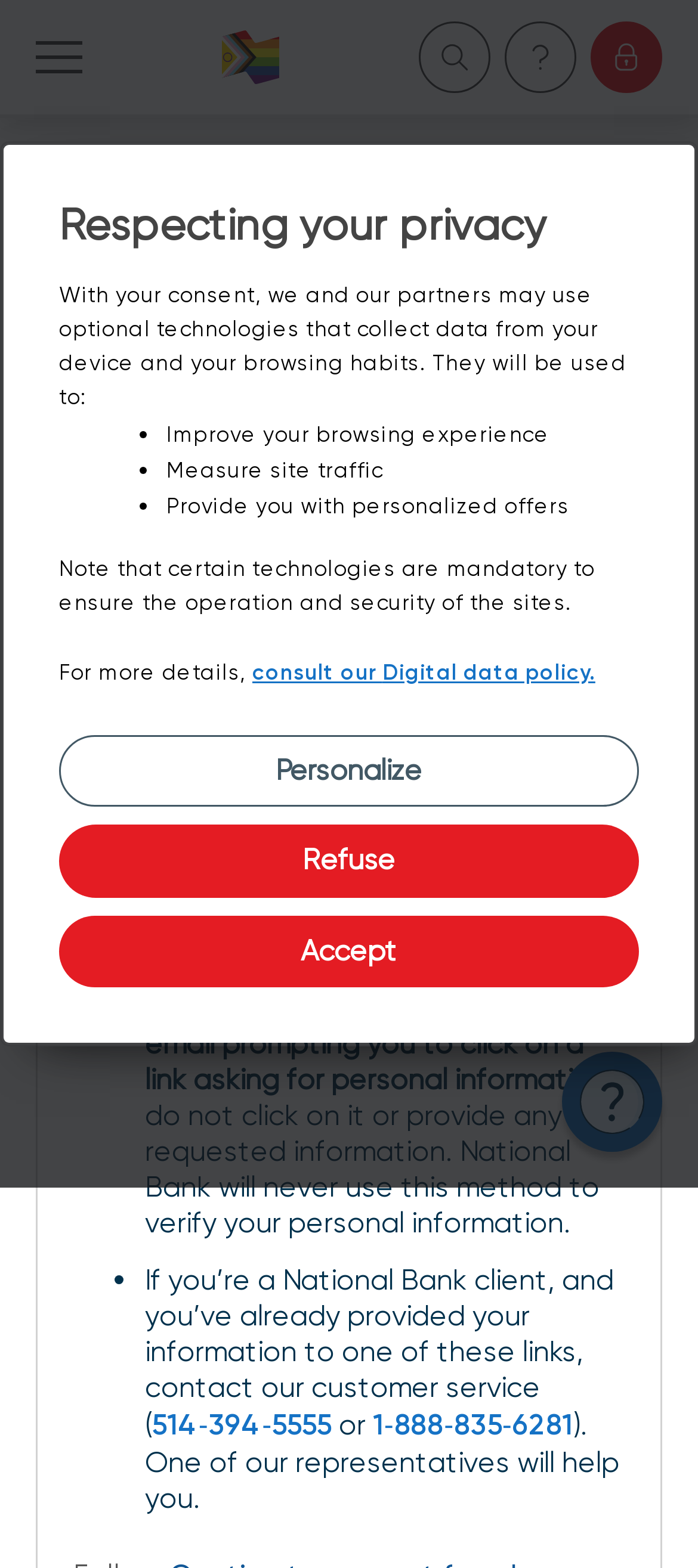Refer to the element description MENU and identify the corresponding bounding box in the screenshot. Format the coordinates as (top-left x, top-left y, bottom-right x, bottom-right y) with values in the range of 0 to 1.

None